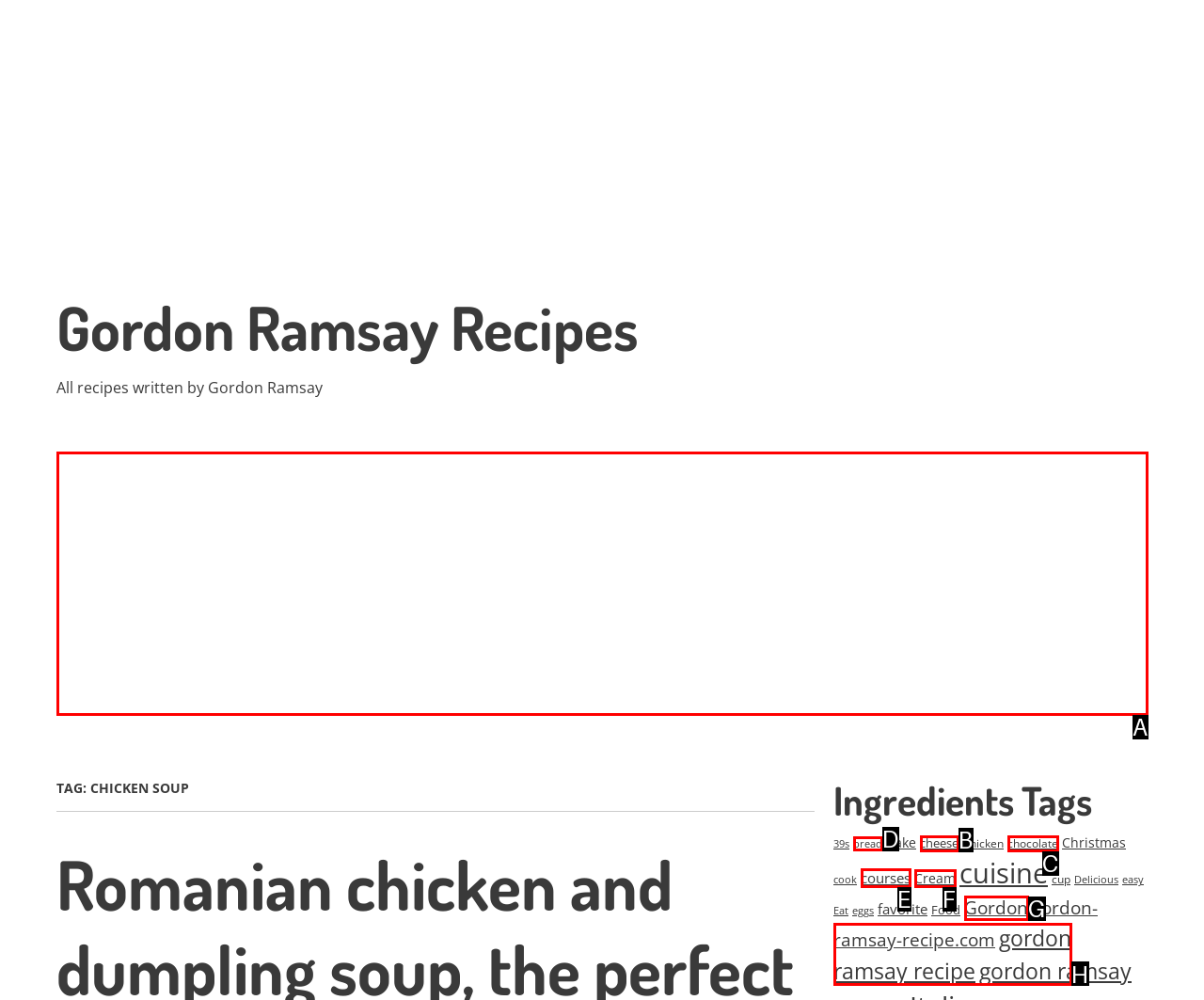Given the description: cheese, pick the option that matches best and answer with the corresponding letter directly.

B